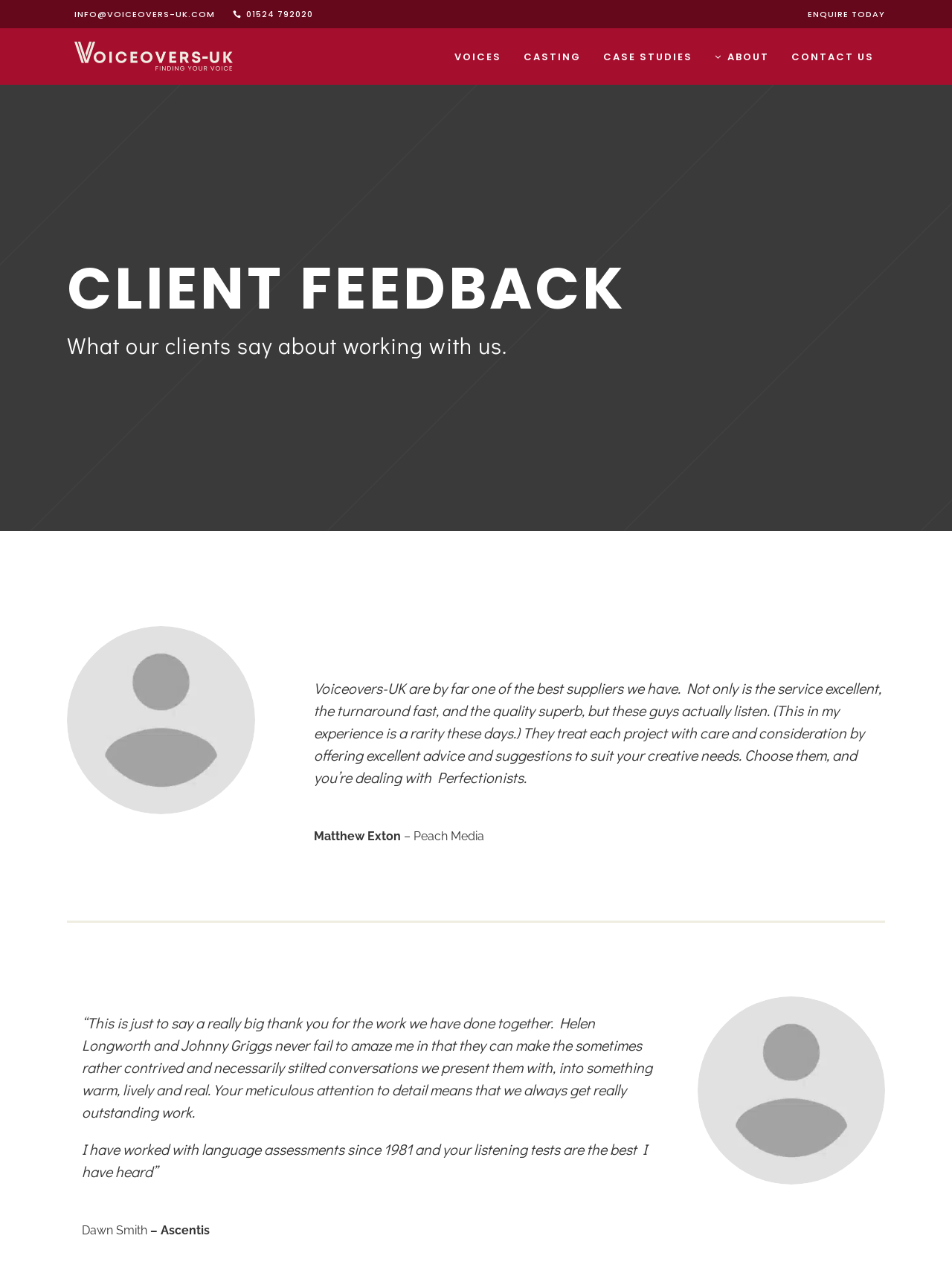Give the bounding box coordinates for the element described as: "alt="logo"".

[0.073, 0.029, 0.25, 0.06]